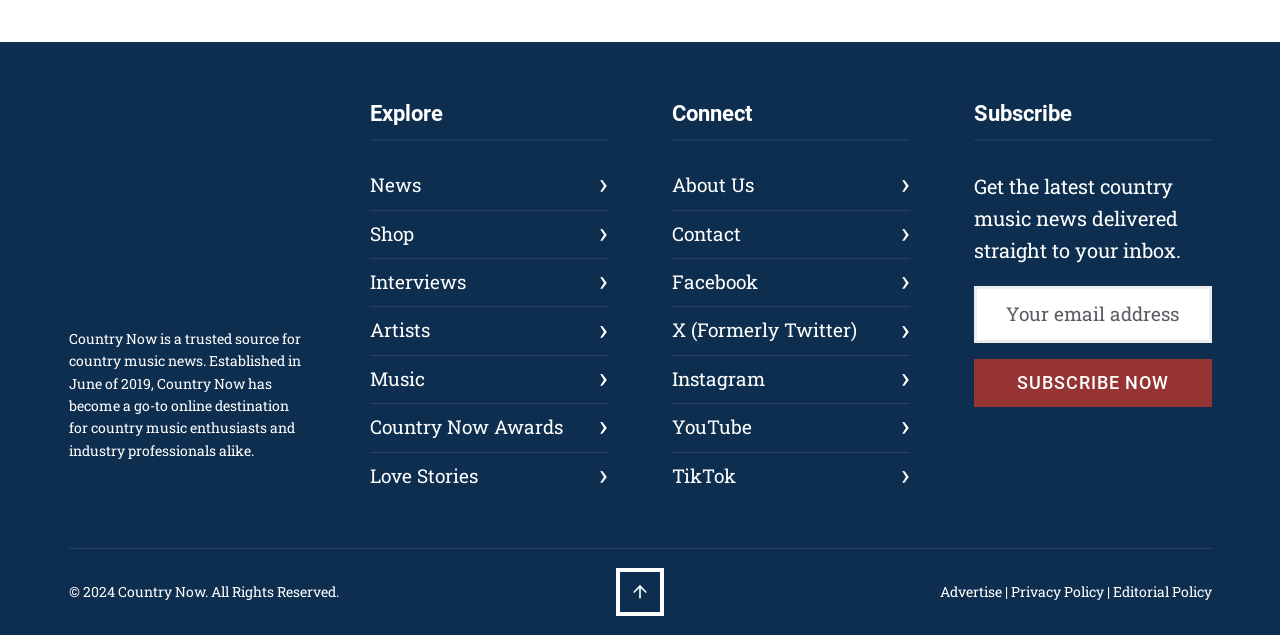Specify the bounding box coordinates of the area that needs to be clicked to achieve the following instruction: "Subscribe to the newsletter".

[0.761, 0.565, 0.946, 0.641]